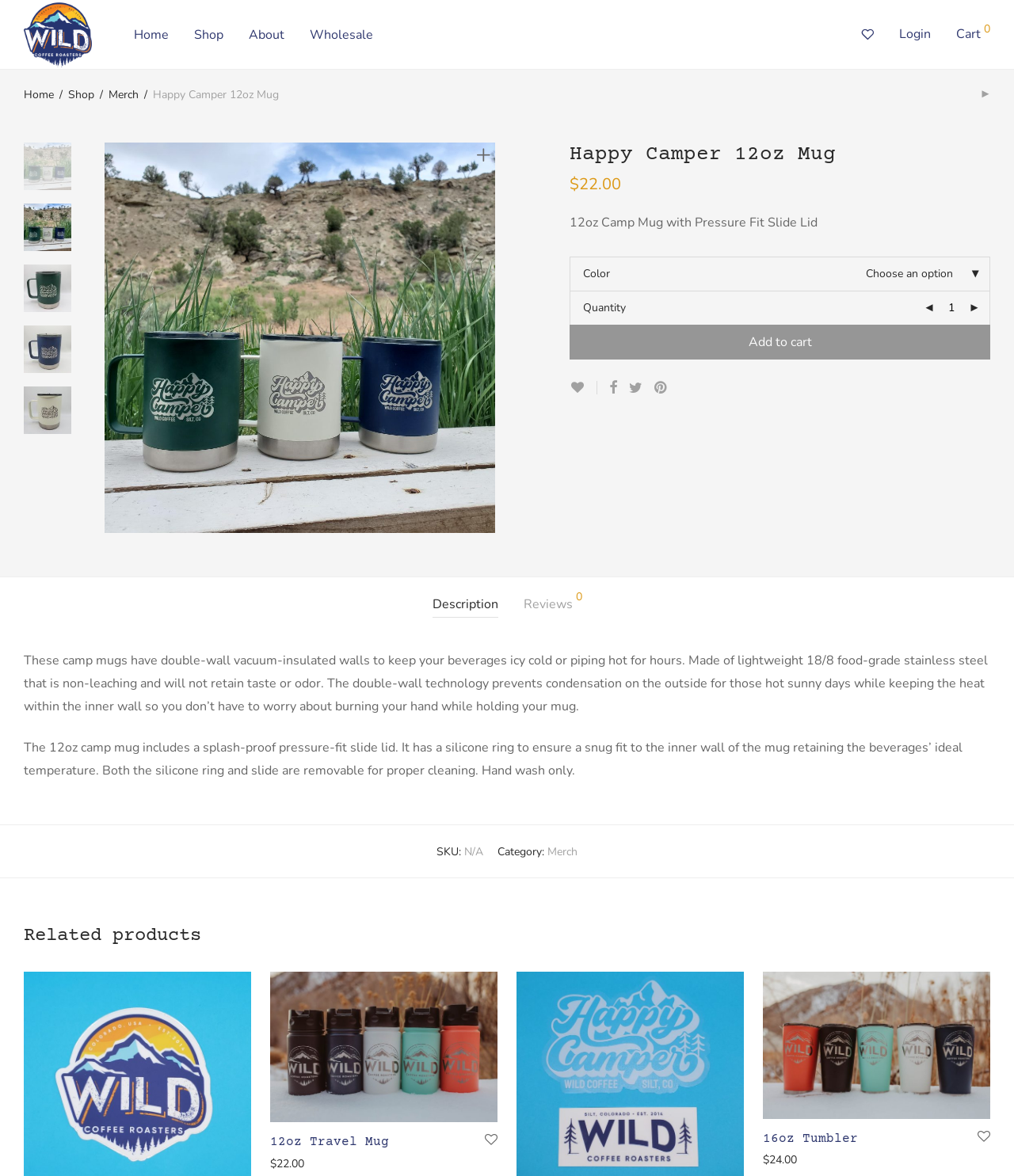Find the bounding box coordinates of the element to click in order to complete the given instruction: "Select an option from the 'Color' dropdown."

[0.744, 0.219, 0.976, 0.247]